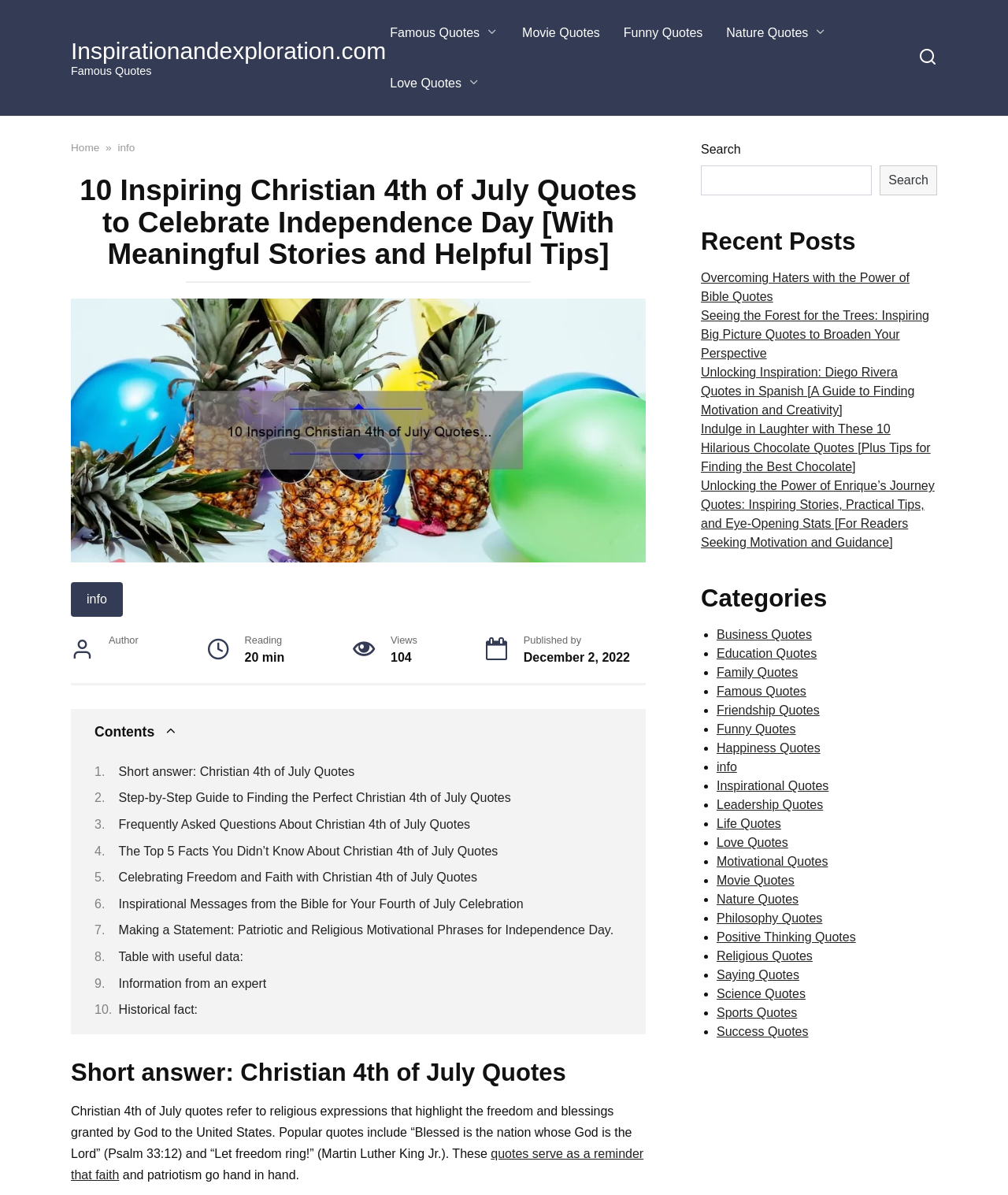How many recent posts are listed on the webpage?
Answer briefly with a single word or phrase based on the image.

6